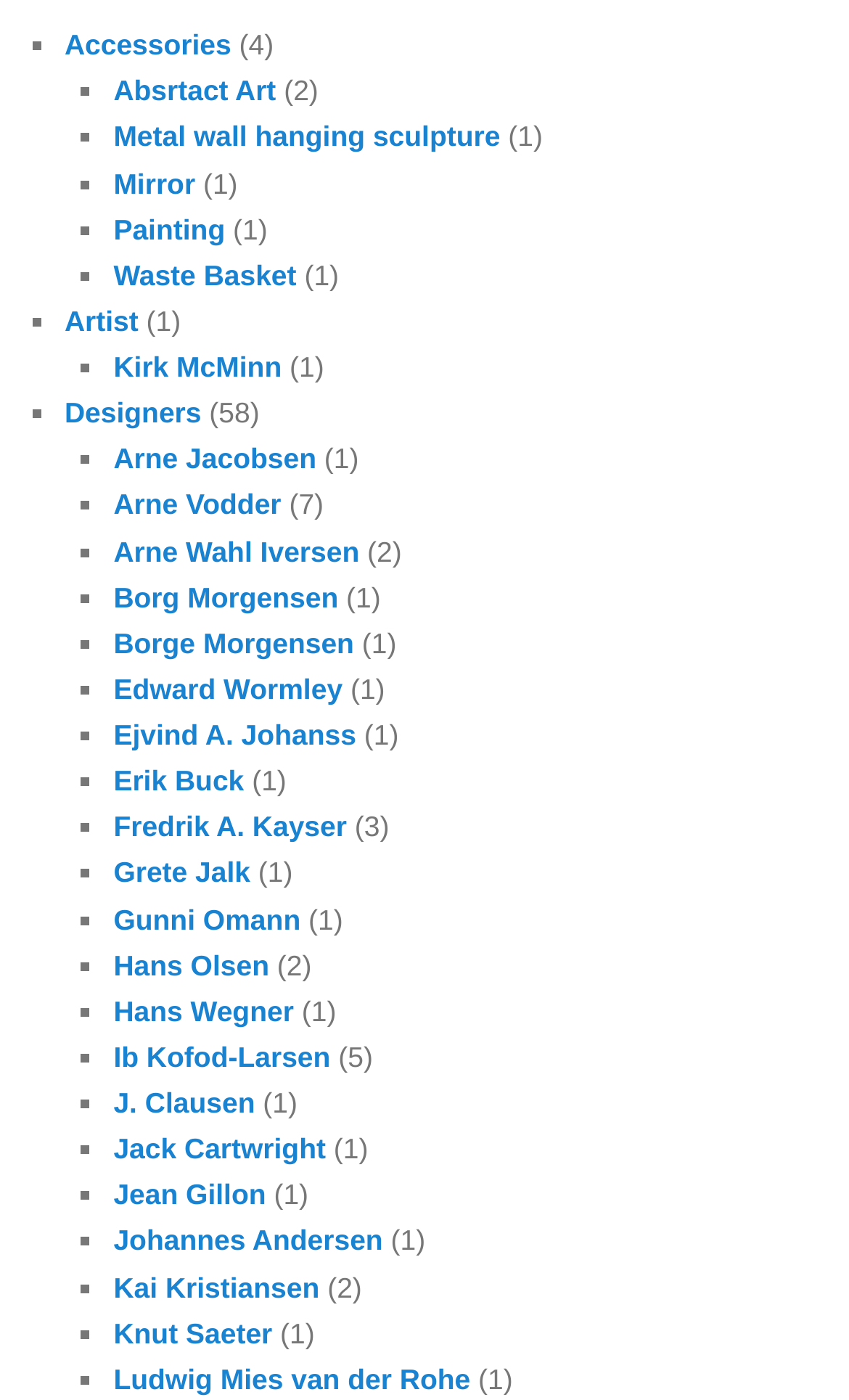Using the description "Painting", locate and provide the bounding box of the UI element.

[0.134, 0.152, 0.265, 0.175]